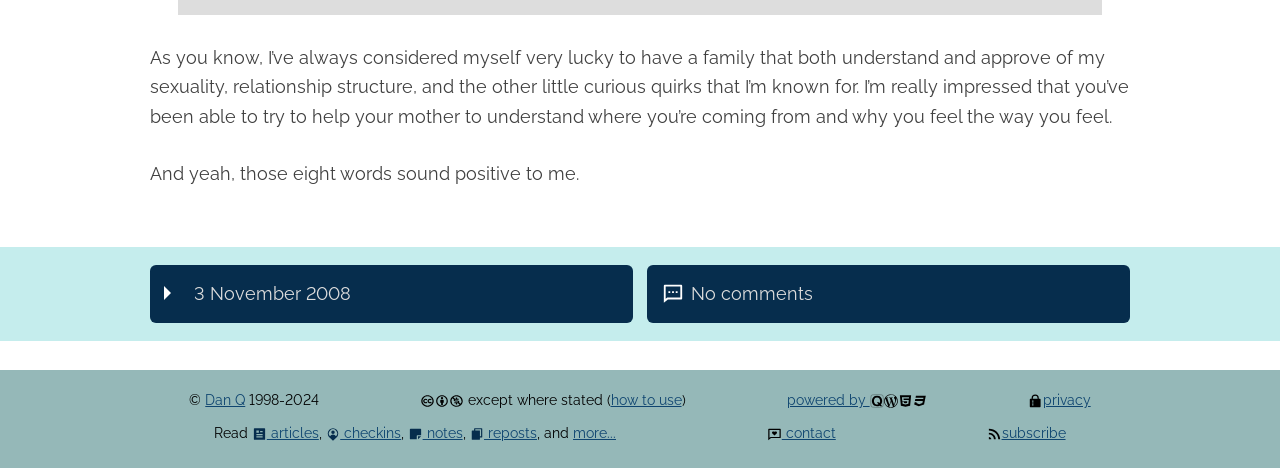Provide the bounding box coordinates for the UI element that is described by this text: "how to use". The coordinates should be in the form of four float numbers between 0 and 1: [left, top, right, bottom].

[0.477, 0.836, 0.532, 0.873]